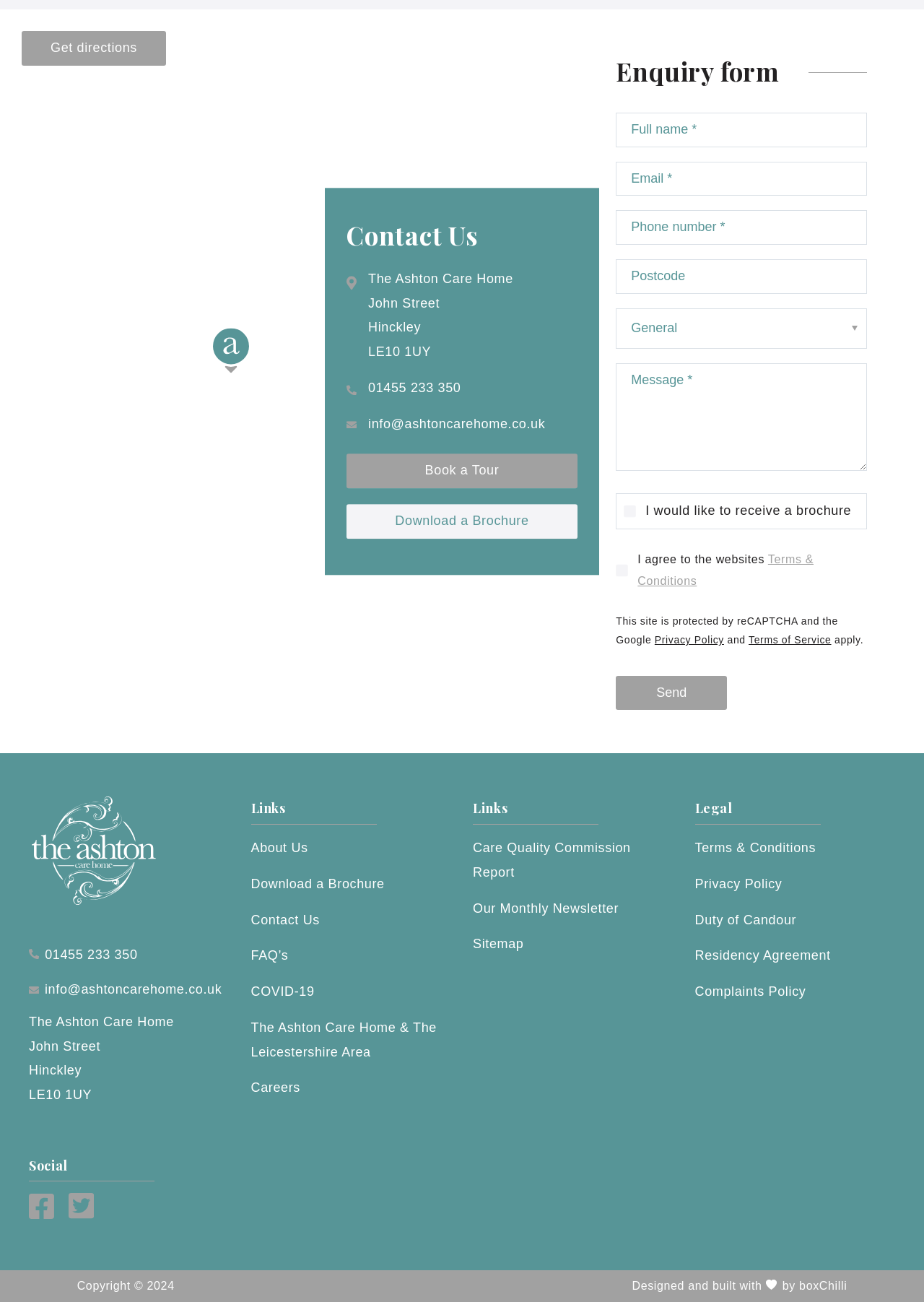Pinpoint the bounding box coordinates of the clickable area necessary to execute the following instruction: "Click the 'Send' button". The coordinates should be given as four float numbers between 0 and 1, namely [left, top, right, bottom].

[0.667, 0.519, 0.787, 0.545]